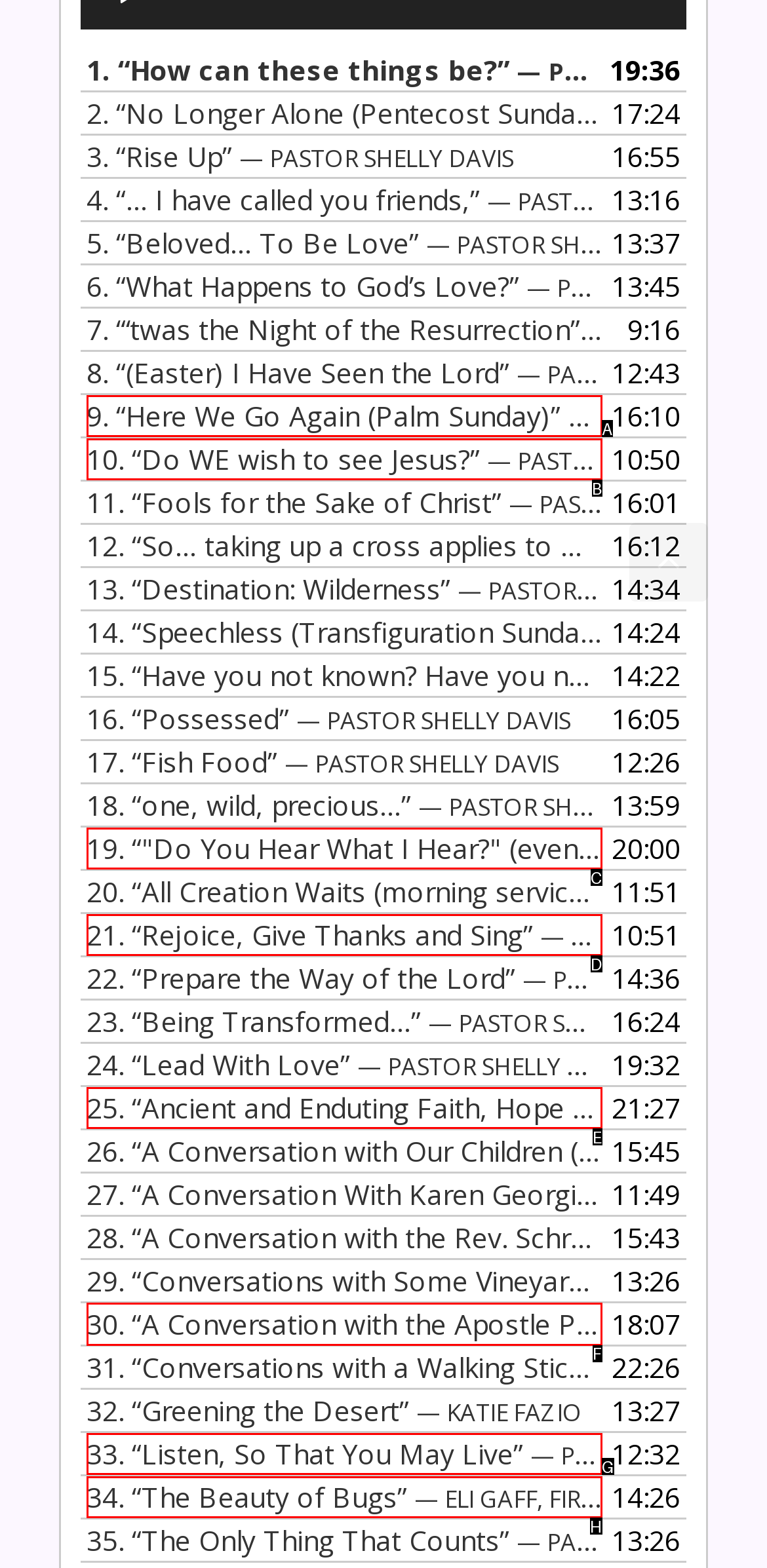Tell me the letter of the correct UI element to click for this instruction: Read the title of the 30th sermon. Answer with the letter only.

F